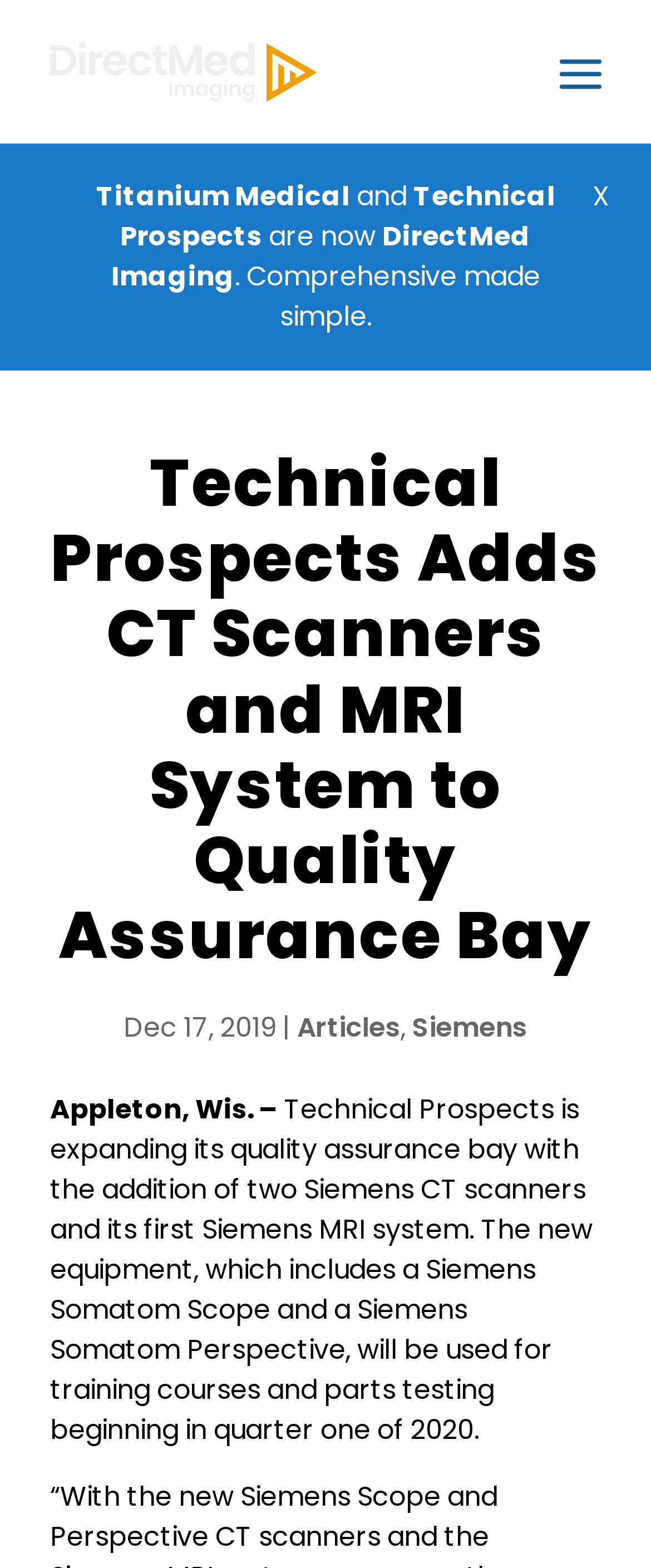What type of equipment is being added to the quality assurance bay?
Using the details shown in the screenshot, provide a comprehensive answer to the question.

The answer can be found in the static text elements on the webpage, specifically in the text 'Technical Prospects is expanding its quality assurance bay with the addition of two Siemens CT scanners and its first Siemens MRI system.' which indicates that CT scanners and MRI system are the types of equipment being added.